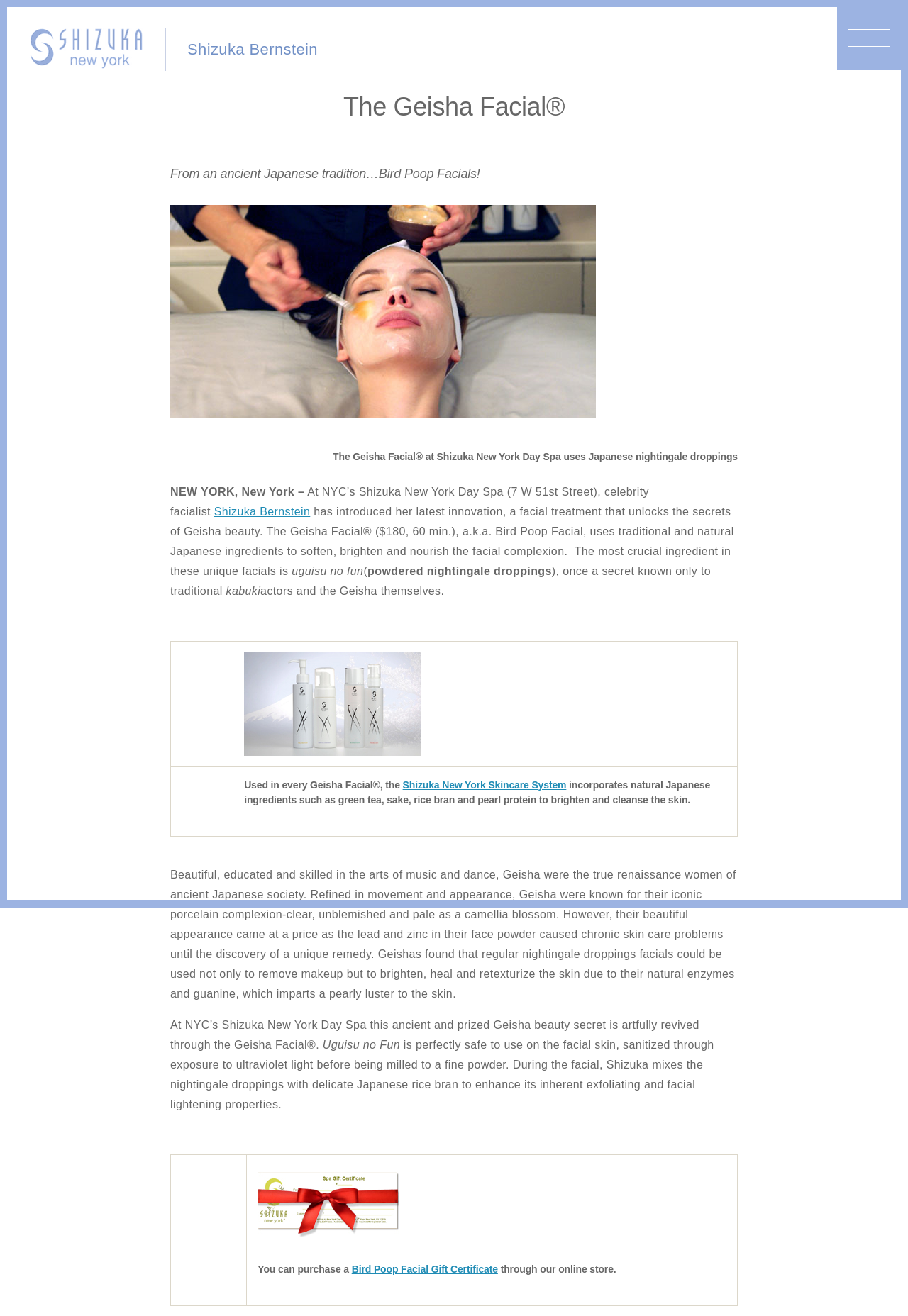Provide a brief response to the question below using one word or phrase:
What is the purpose of the nightingale droppings in the Geisha Facial?

To brighten and cleanse the skin